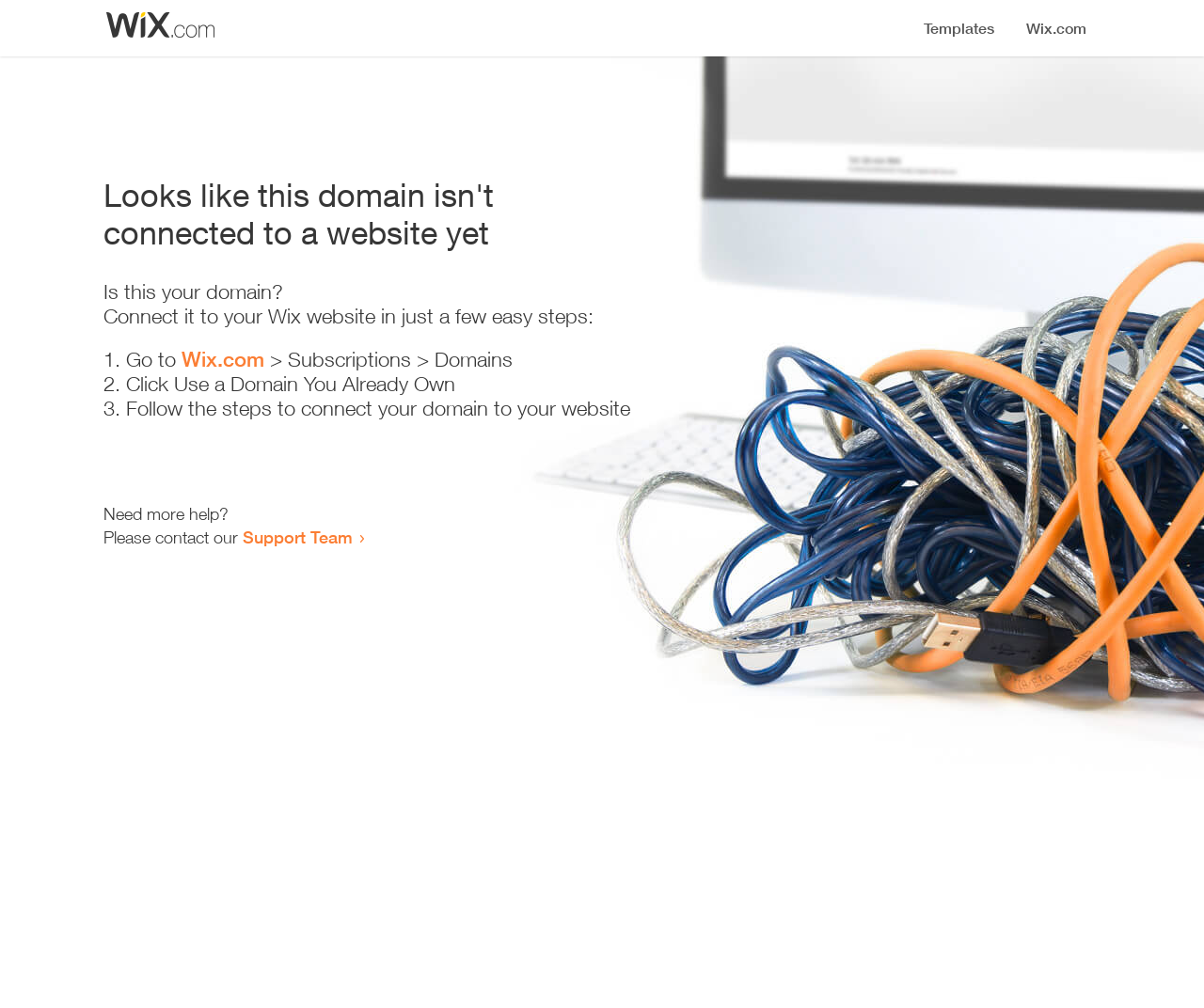Locate and extract the headline of this webpage.

Looks like this domain isn't
connected to a website yet